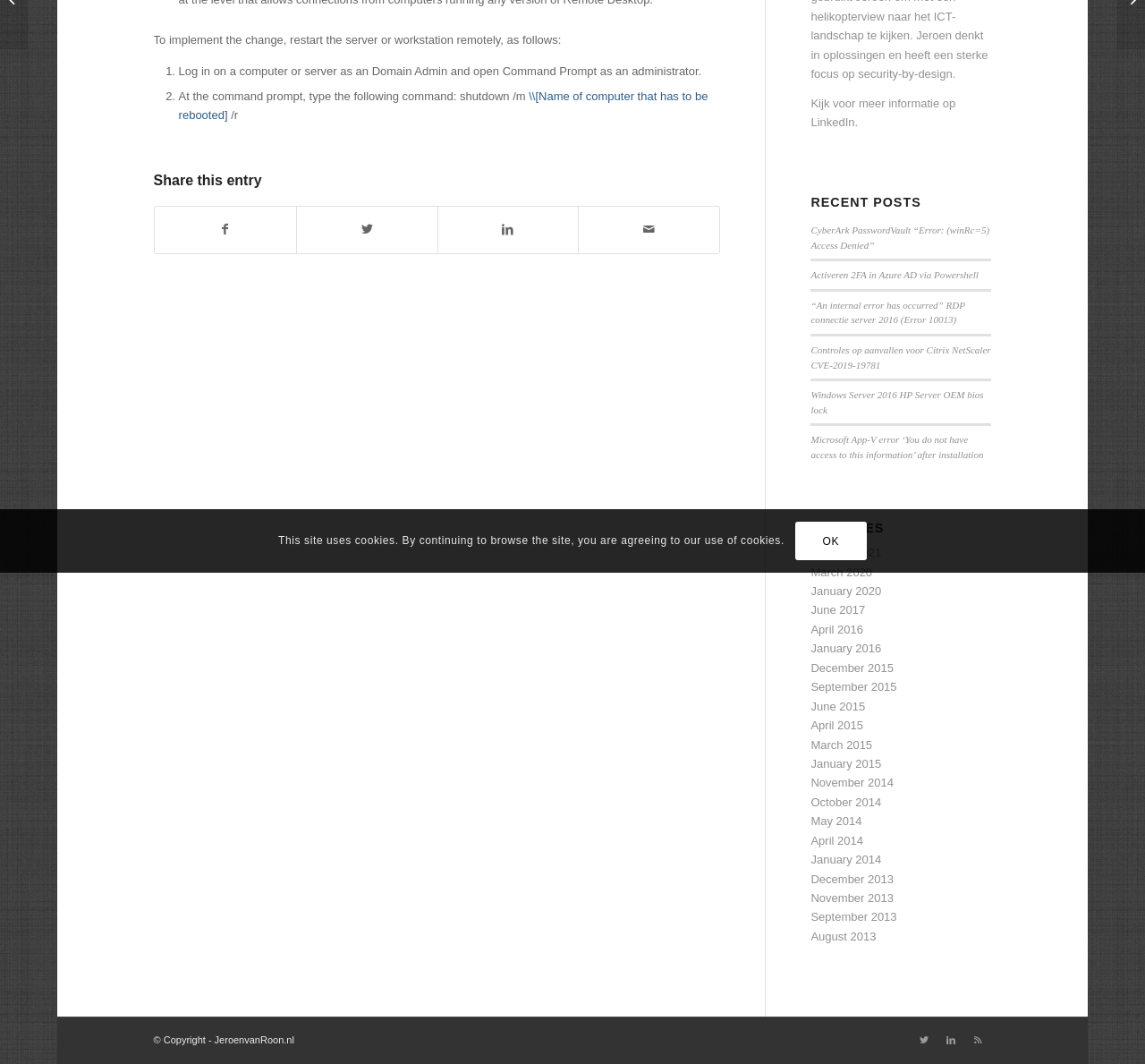Identify and provide the bounding box for the element described by: "Share on Twitter".

[0.259, 0.194, 0.382, 0.238]